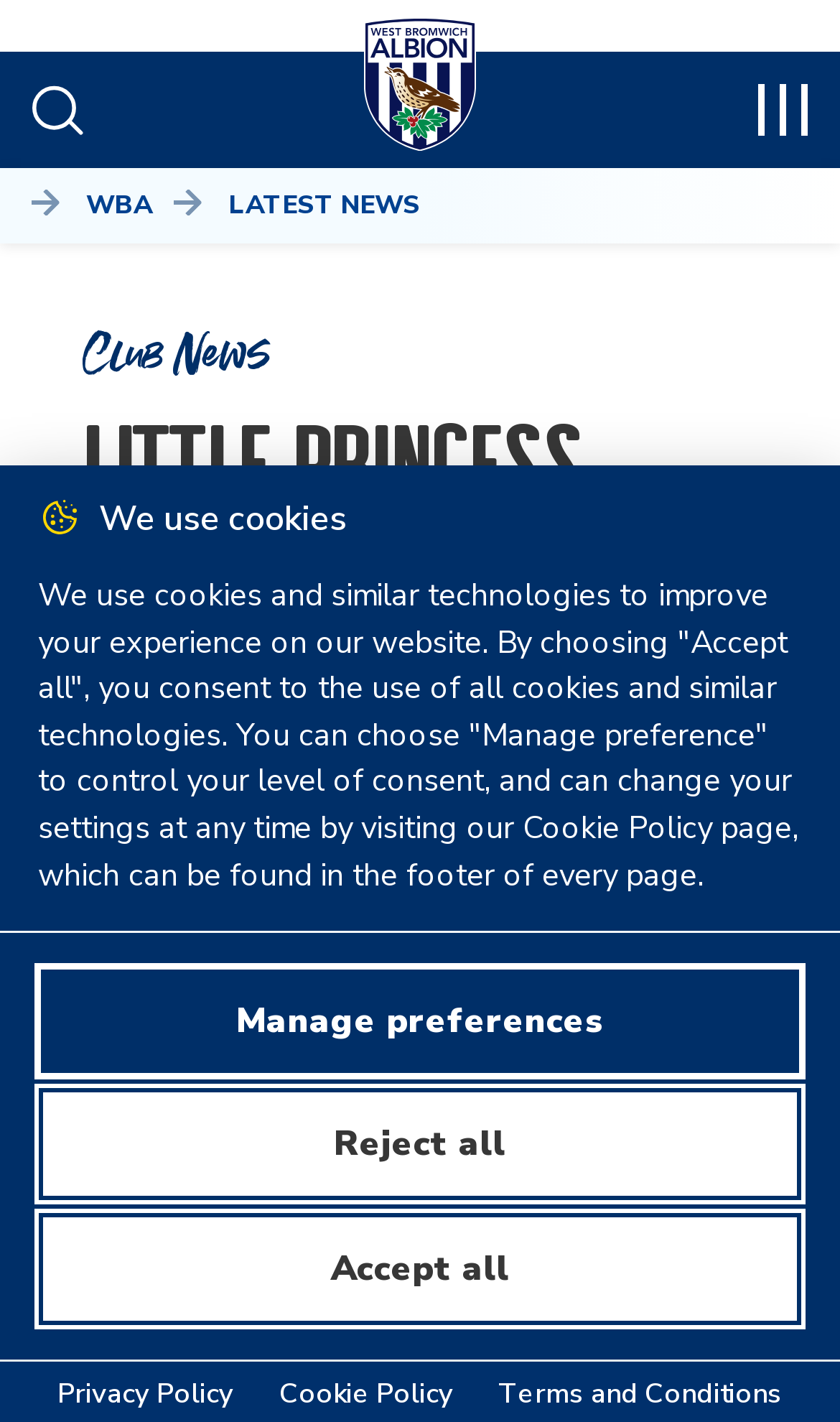Could you indicate the bounding box coordinates of the region to click in order to complete this instruction: "Read the club news".

[0.1, 0.228, 0.321, 0.275]